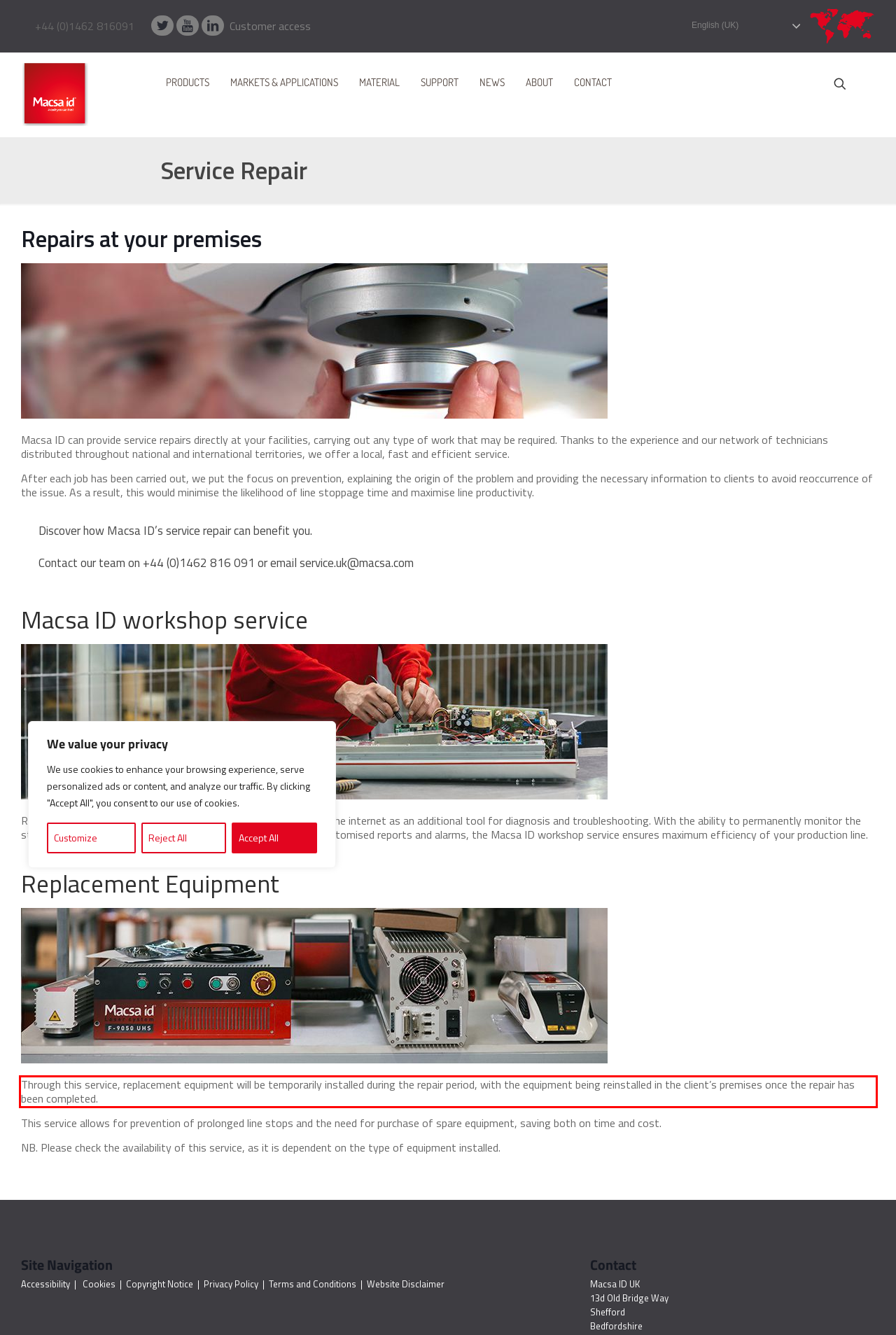Given the screenshot of the webpage, identify the red bounding box, and recognize the text content inside that red bounding box.

Through this service, replacement equipment will be temporarily installed during the repair period, with the equipment being reinstalled in the client’s premises once the repair has been completed.